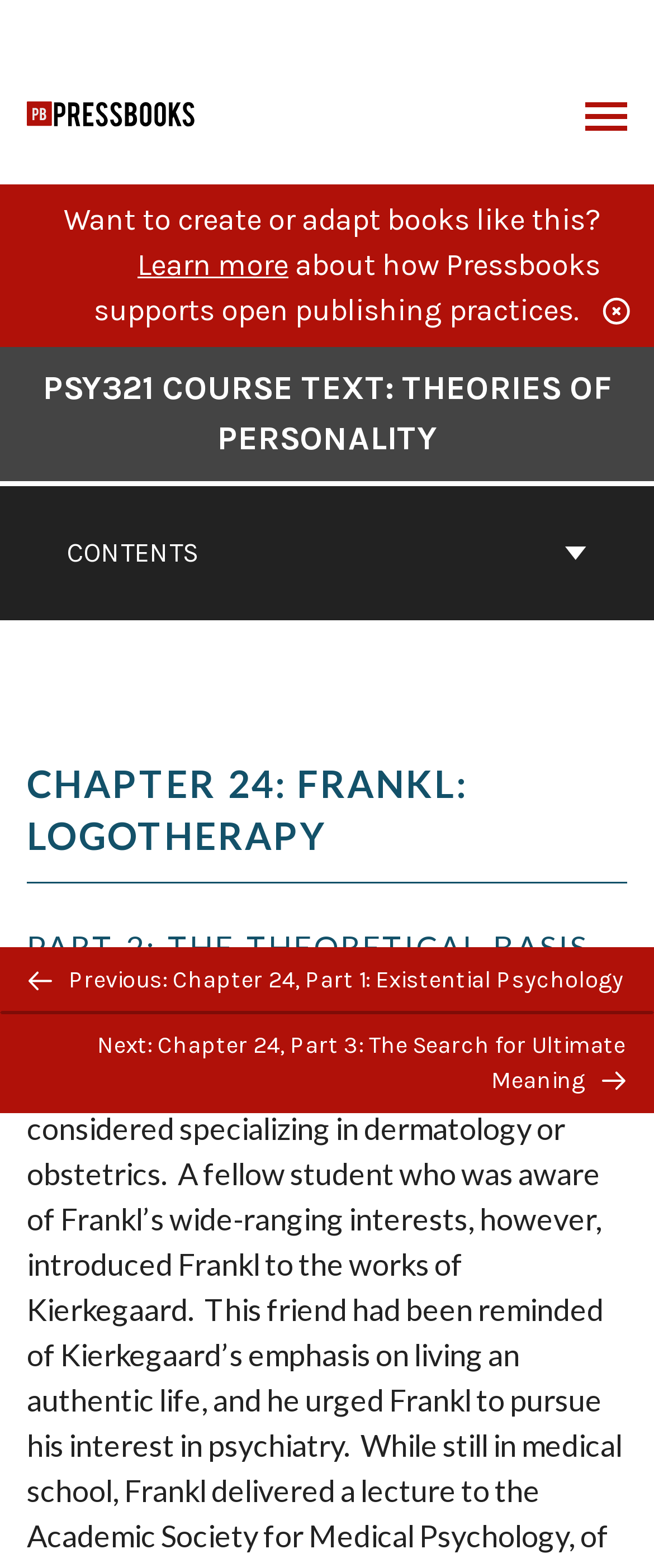What is the current chapter being discussed?
Give a one-word or short phrase answer based on the image.

CHAPTER 24